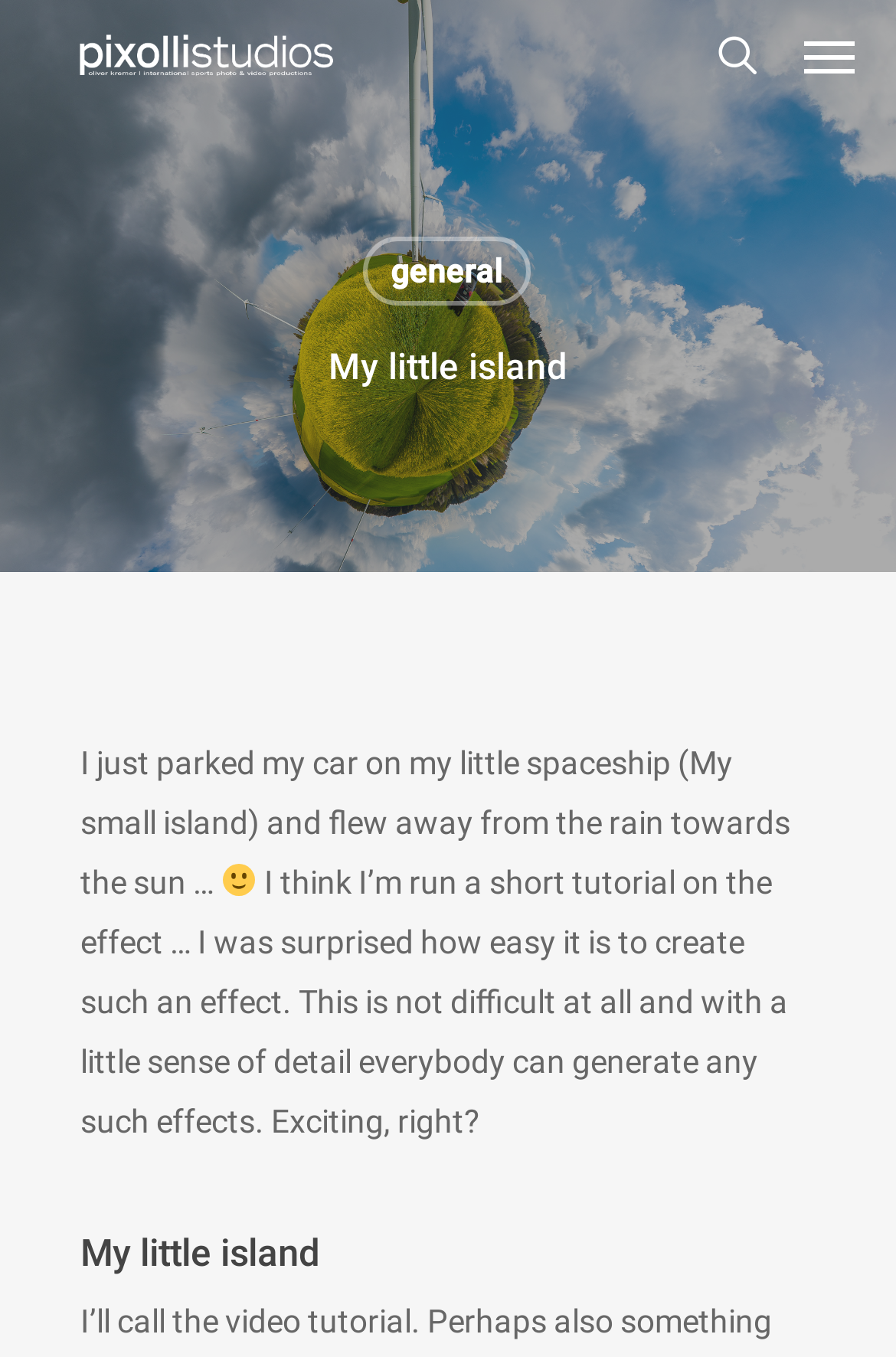How many headings are there on the webpage?
Based on the visual content, answer with a single word or a brief phrase.

2